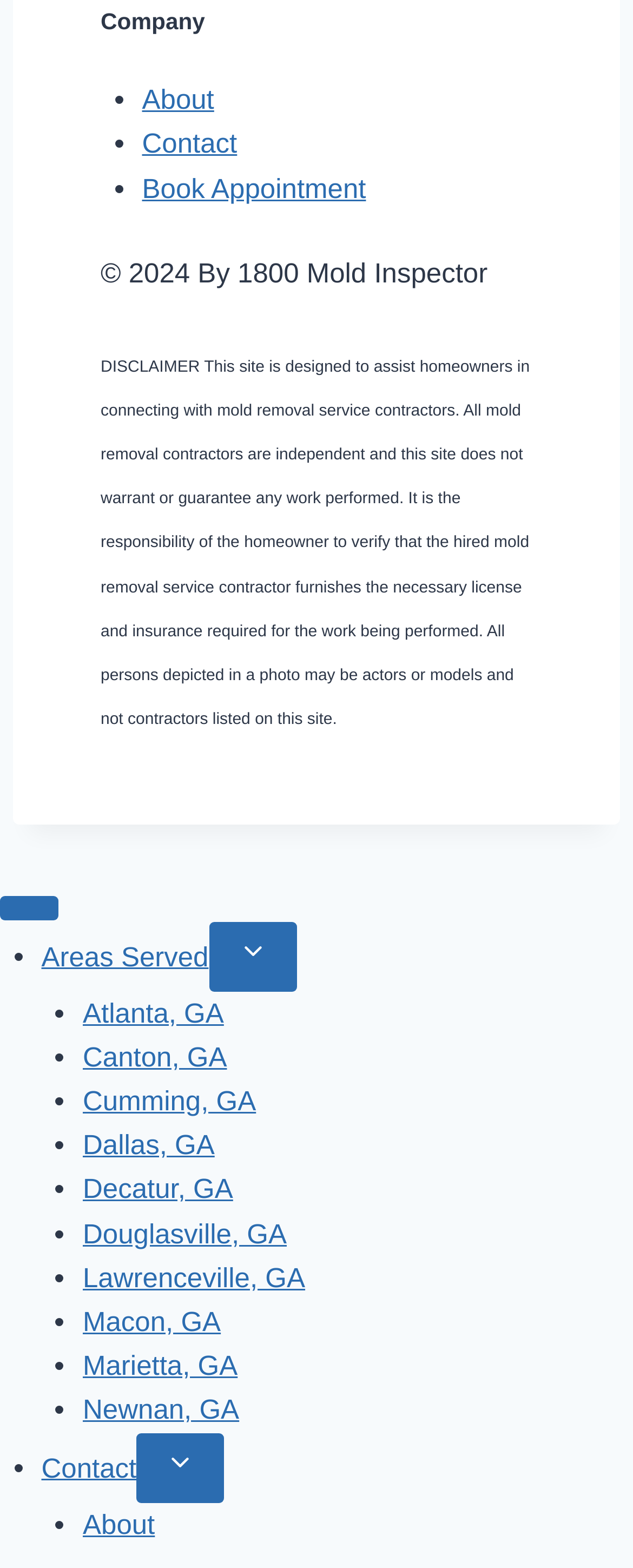Please provide the bounding box coordinates for the element that needs to be clicked to perform the following instruction: "Click on Book Appointment". The coordinates should be given as four float numbers between 0 and 1, i.e., [left, top, right, bottom].

[0.224, 0.11, 0.578, 0.13]